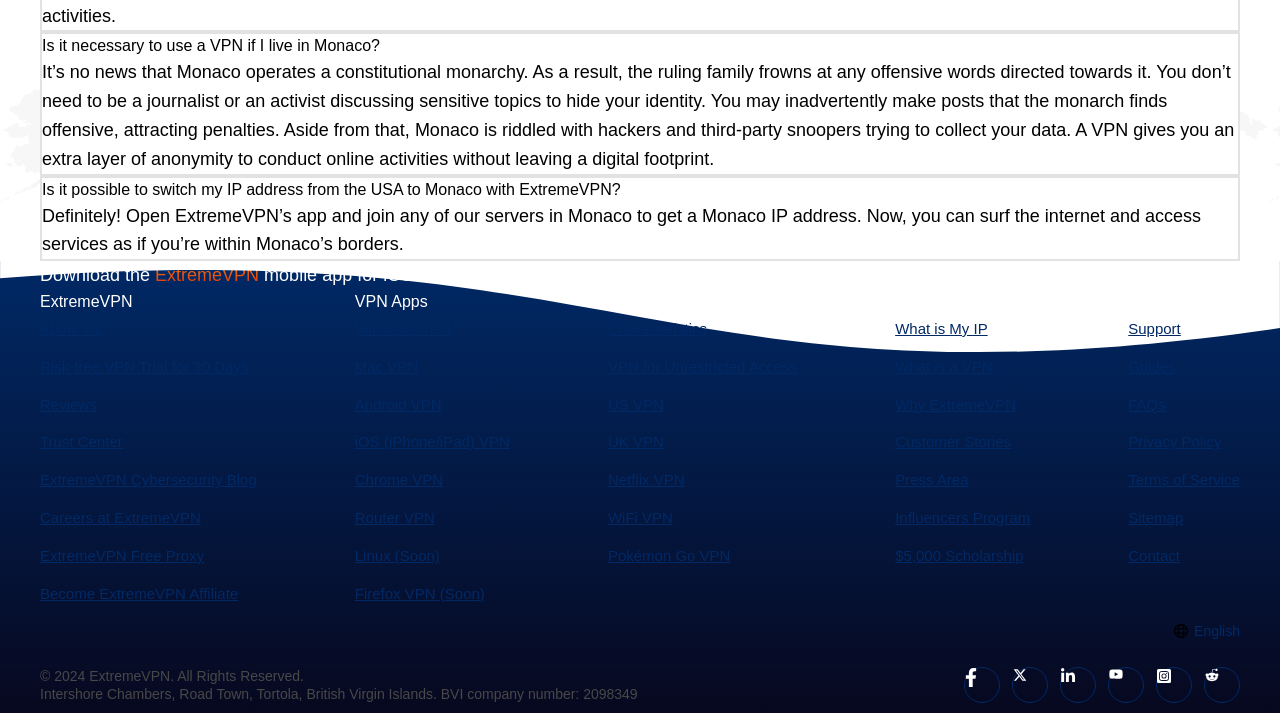Pinpoint the bounding box coordinates of the area that must be clicked to complete this instruction: "Contact ExtremeVPN".

[0.881, 0.767, 0.922, 0.791]